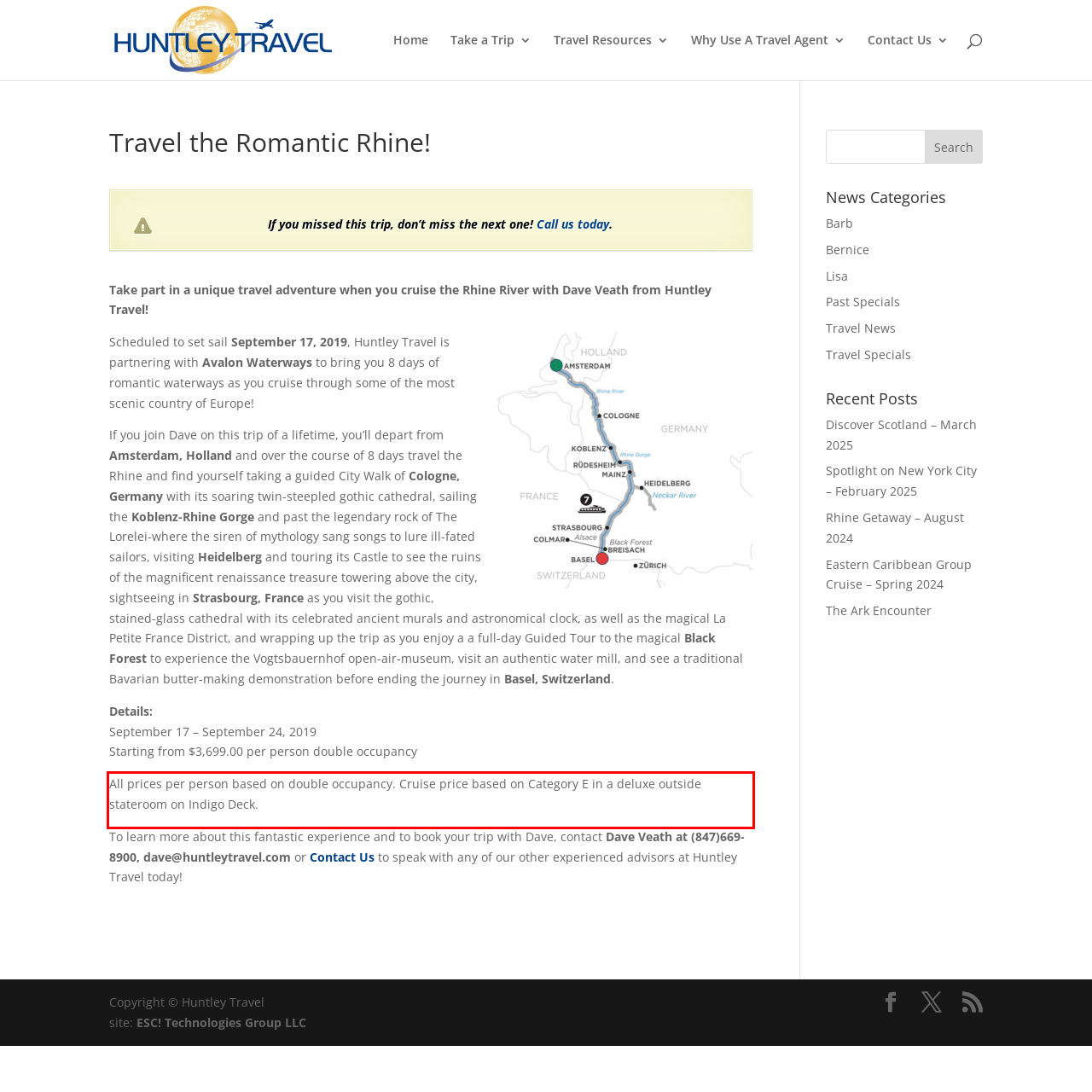From the provided screenshot, extract the text content that is enclosed within the red bounding box.

All prices per person based on double occupancy. Cruise price based on Category E in a deluxe outside stateroom on Indigo Deck.